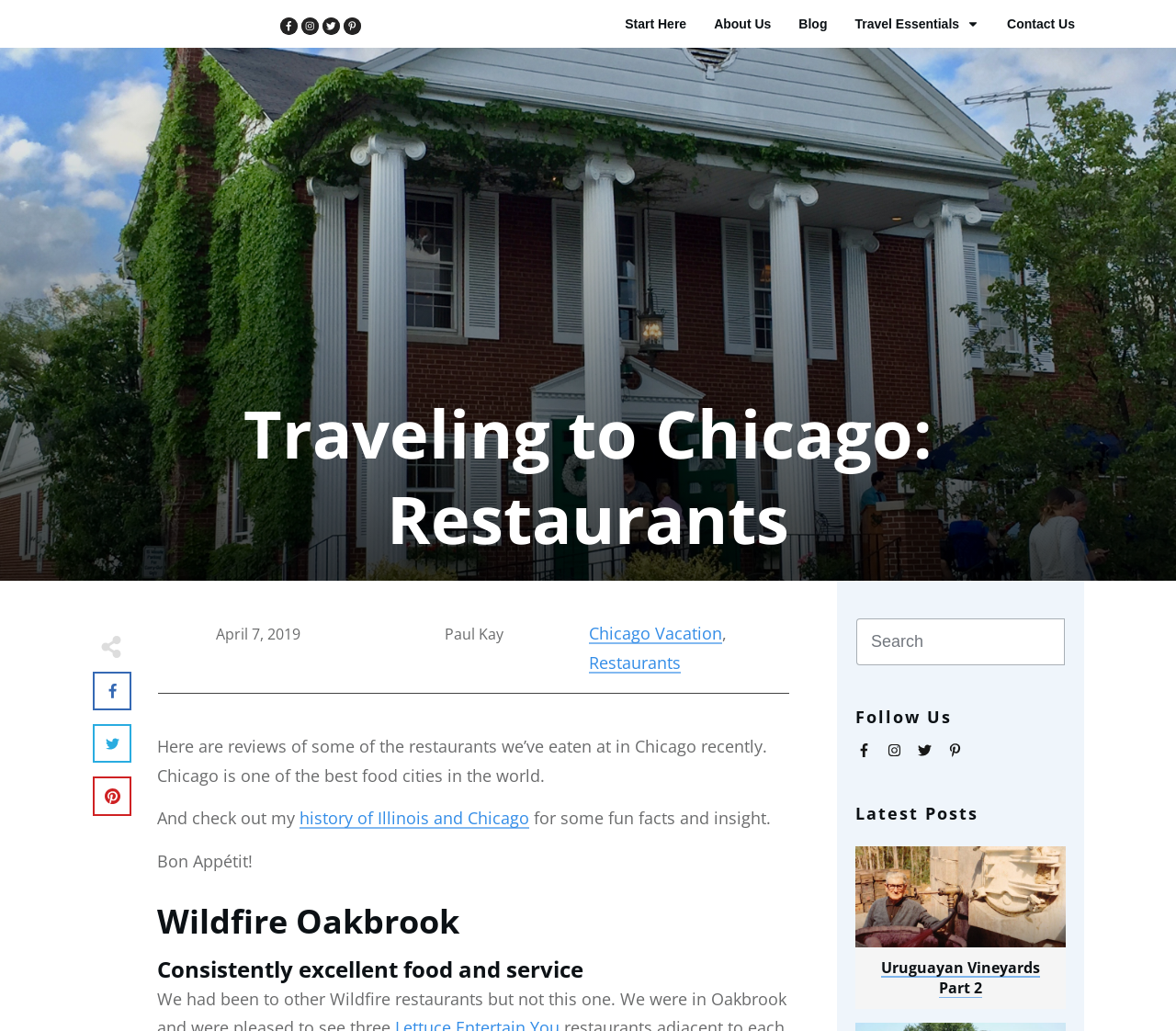Identify the main heading from the webpage and provide its text content.

Traveling to Chicago: Restaurants